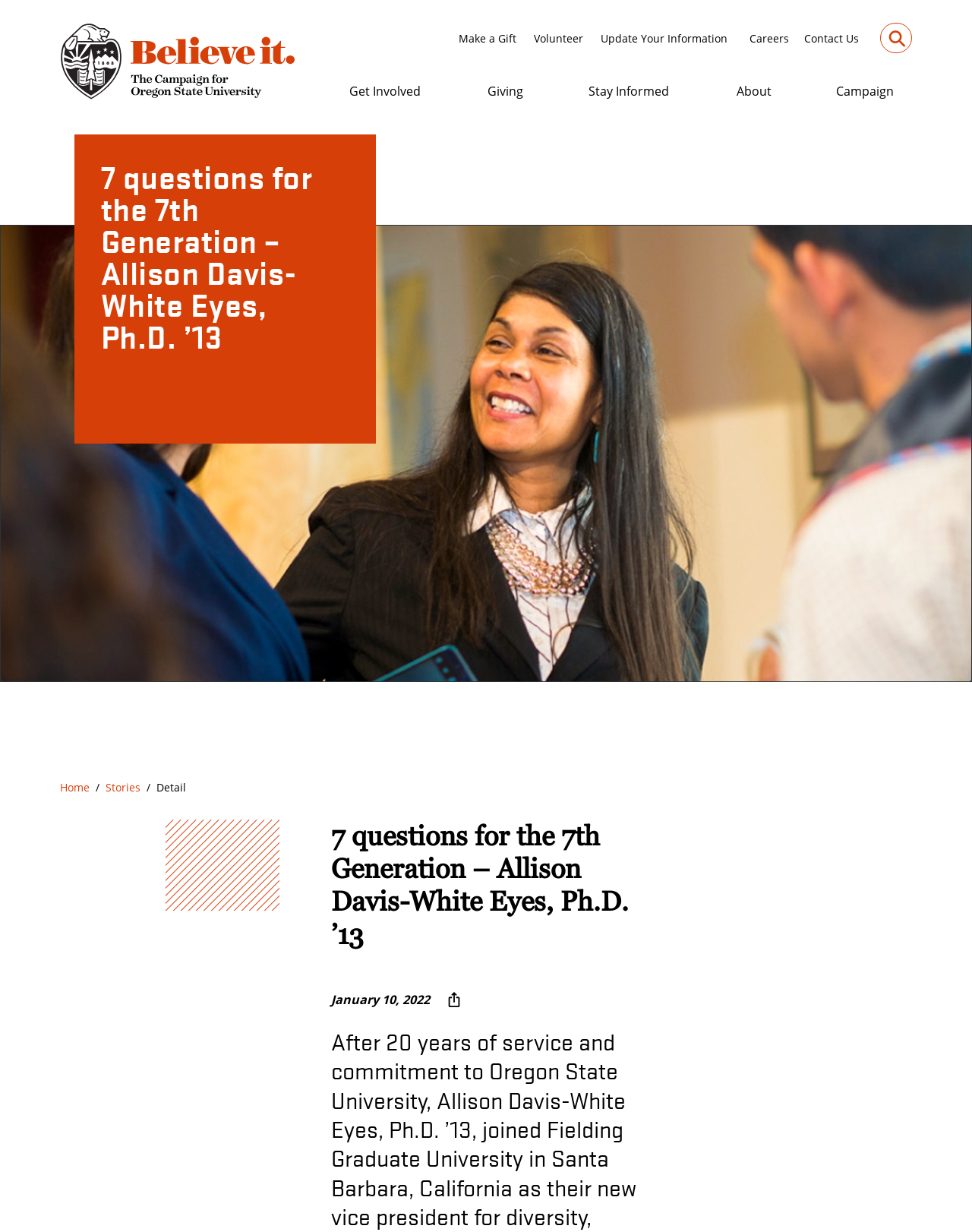Please respond in a single word or phrase: 
What is the logo at the top left corner?

OSU Foundation and Alumni Association Logo